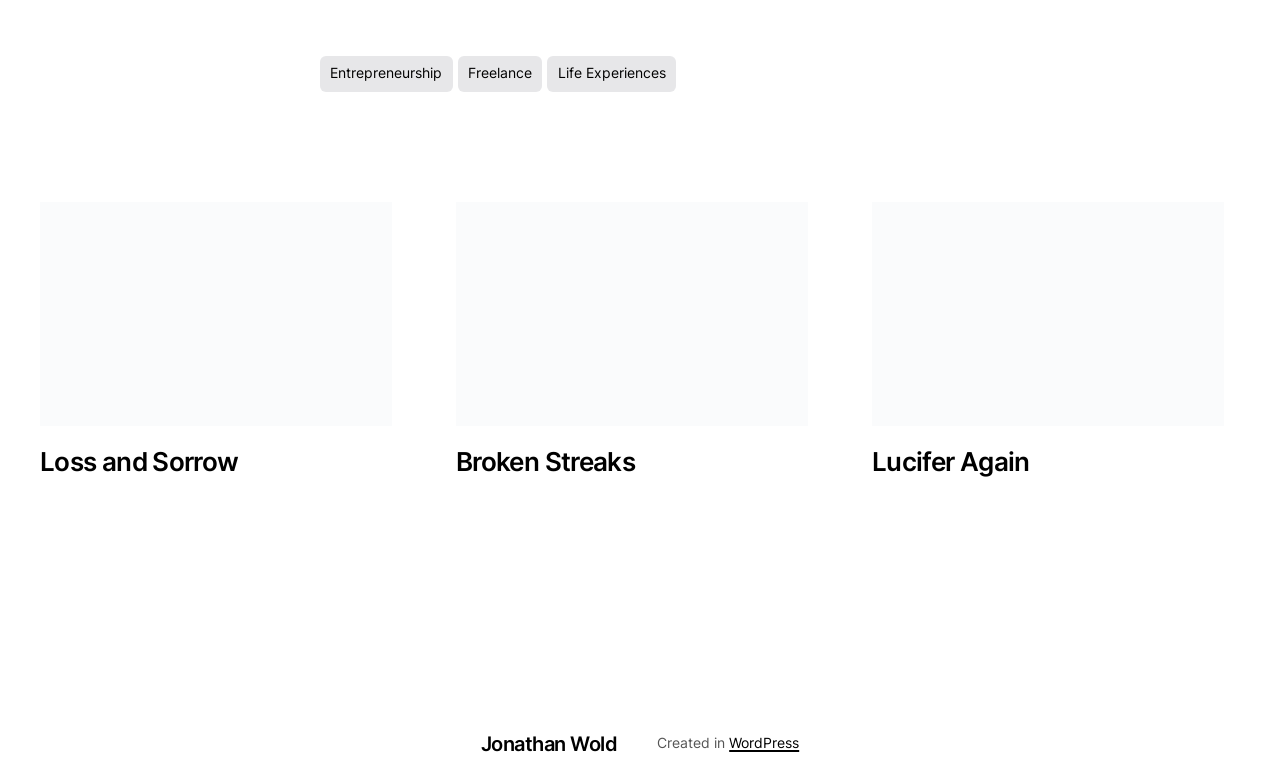Please determine the bounding box coordinates of the area that needs to be clicked to complete this task: 'read about Broken Streaks'. The coordinates must be four float numbers between 0 and 1, formatted as [left, top, right, bottom].

[0.356, 0.258, 0.631, 0.545]